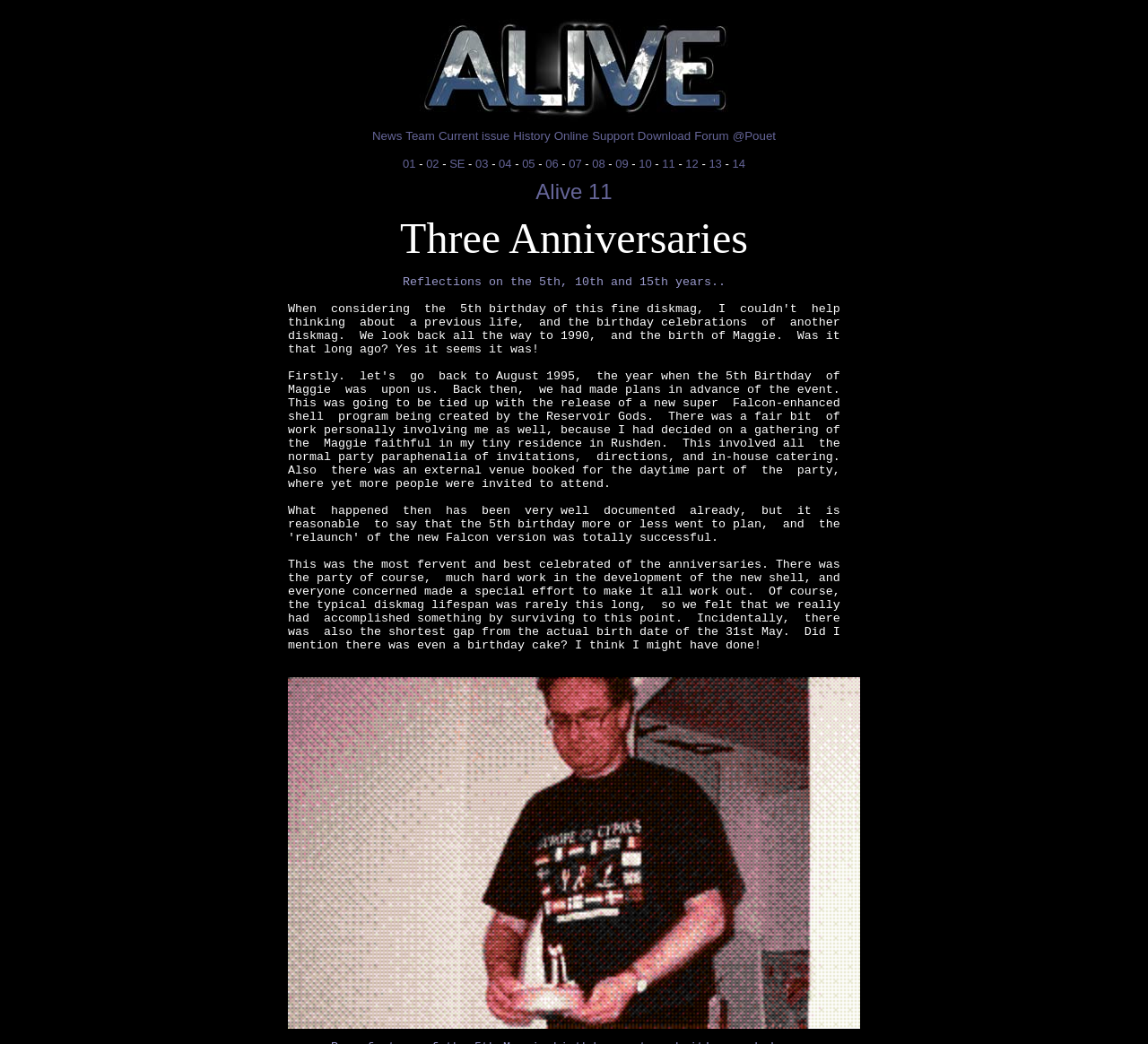What is the current issue of Alive?
Please provide a detailed and comprehensive answer to the question.

The current issue of Alive can be found by looking at the link 'Alive 11' in the middle of the webpage, which suggests that the current issue is number 11.